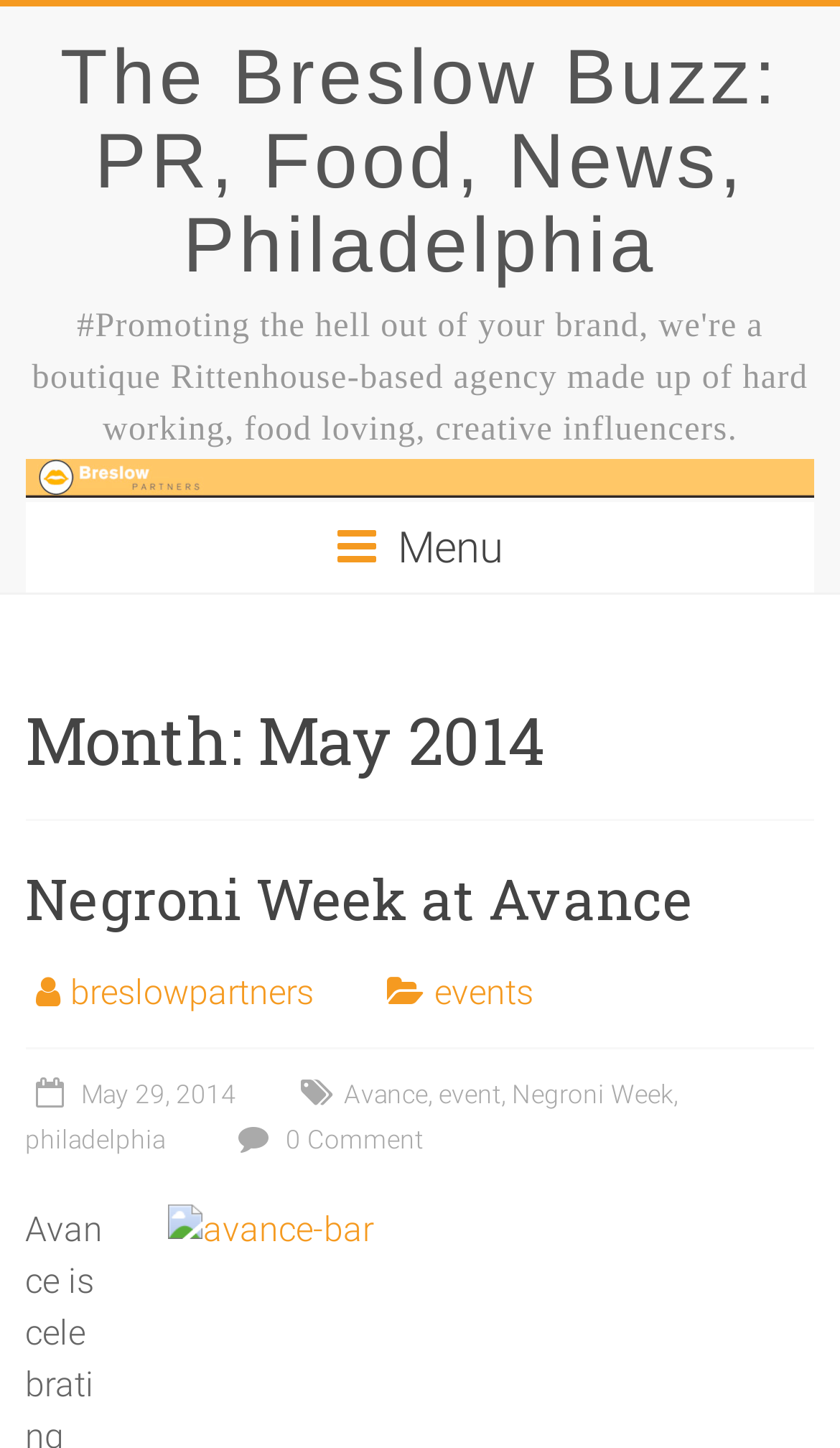Give a short answer to this question using one word or a phrase:
What is the topic of the event mentioned?

Negroni Week